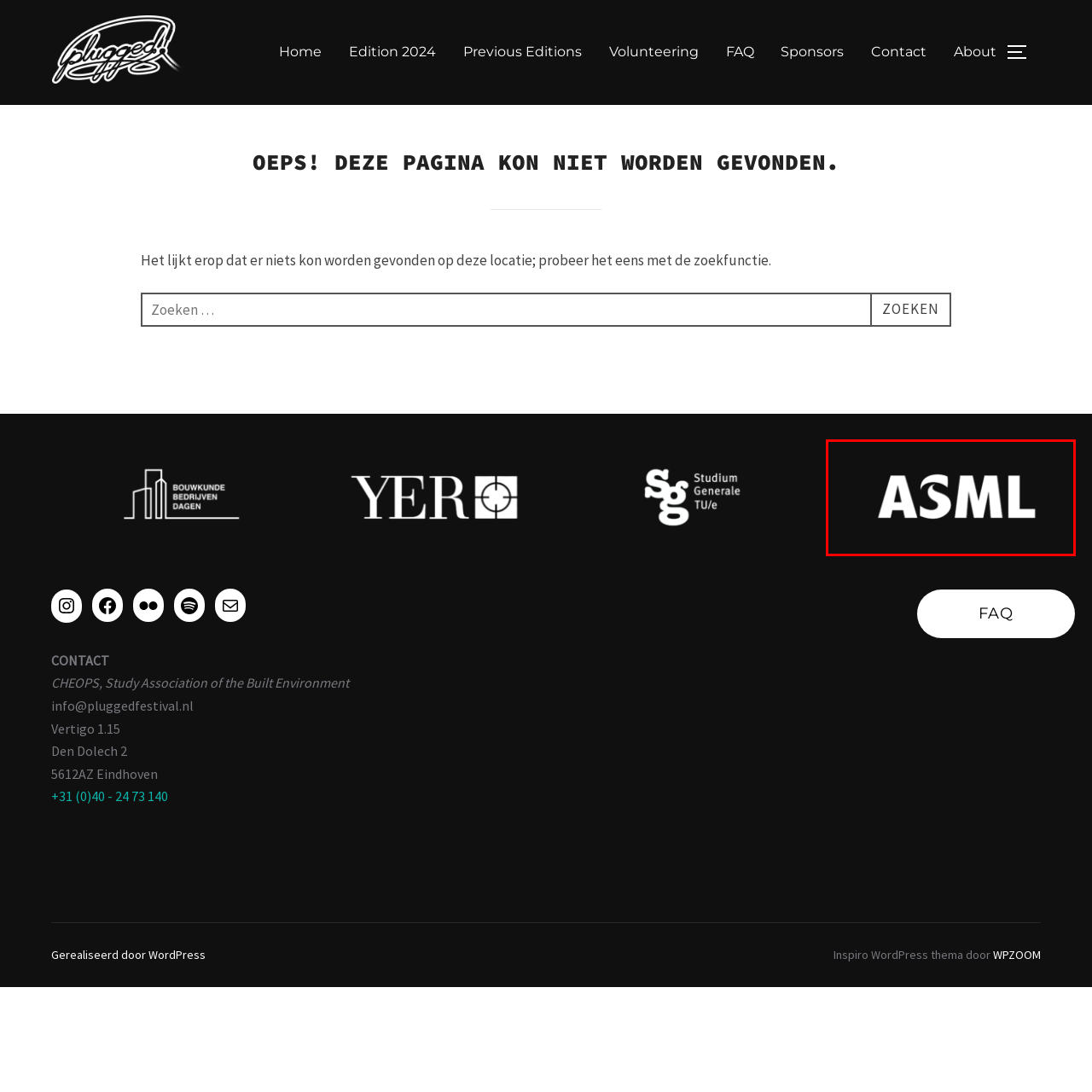View the image highlighted in red and provide one word or phrase: What is the font color of the 'ASML' letters?

White